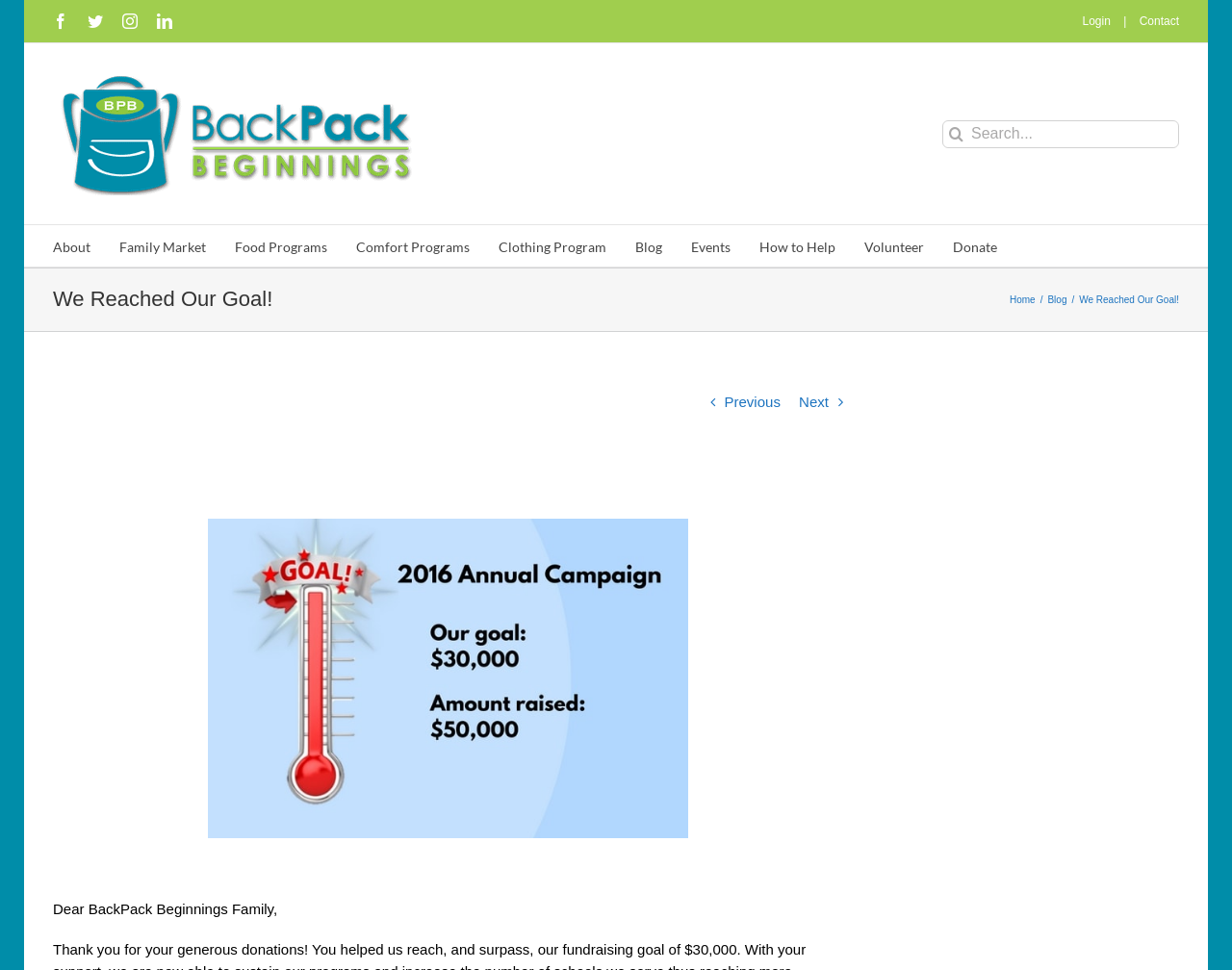Please answer the following question using a single word or phrase: How many main navigation menu items are there?

9